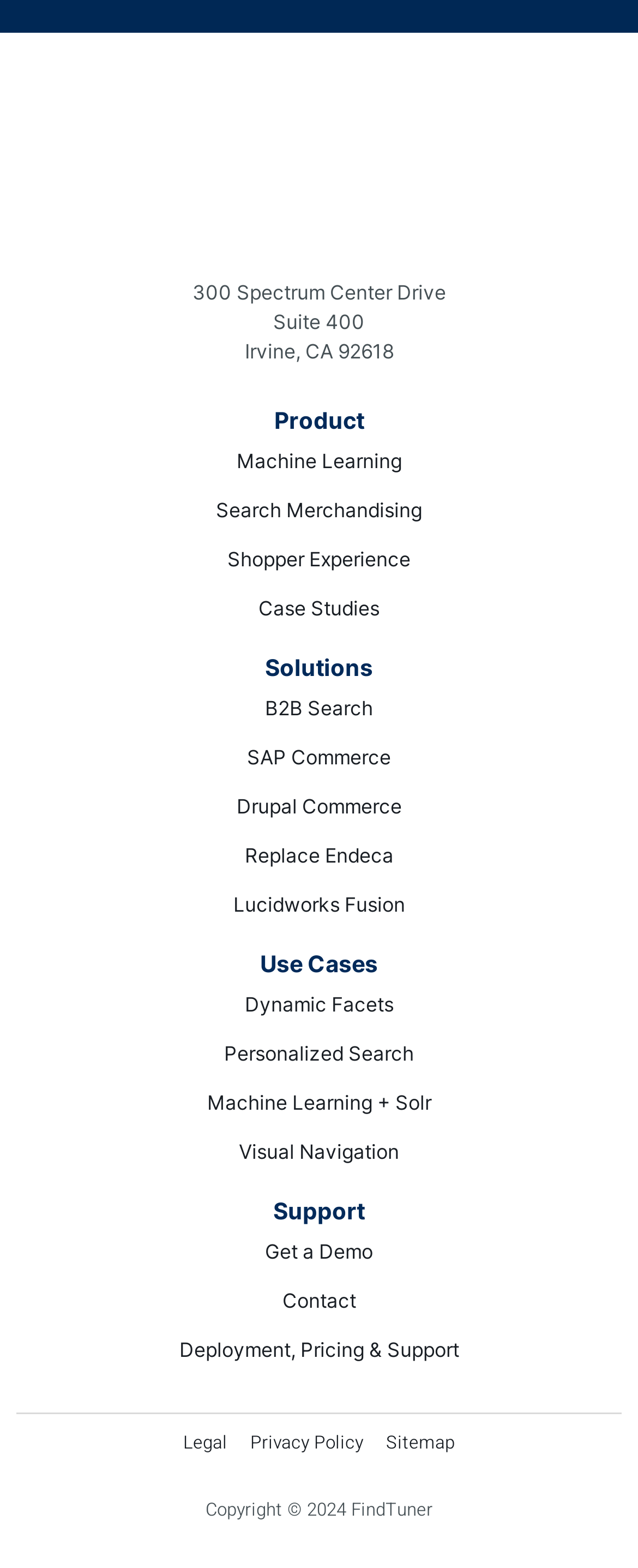Determine the bounding box coordinates (top-left x, top-left y, bottom-right x, bottom-right y) of the UI element described in the following text: Machine Learning + Solr

[0.038, 0.693, 0.962, 0.714]